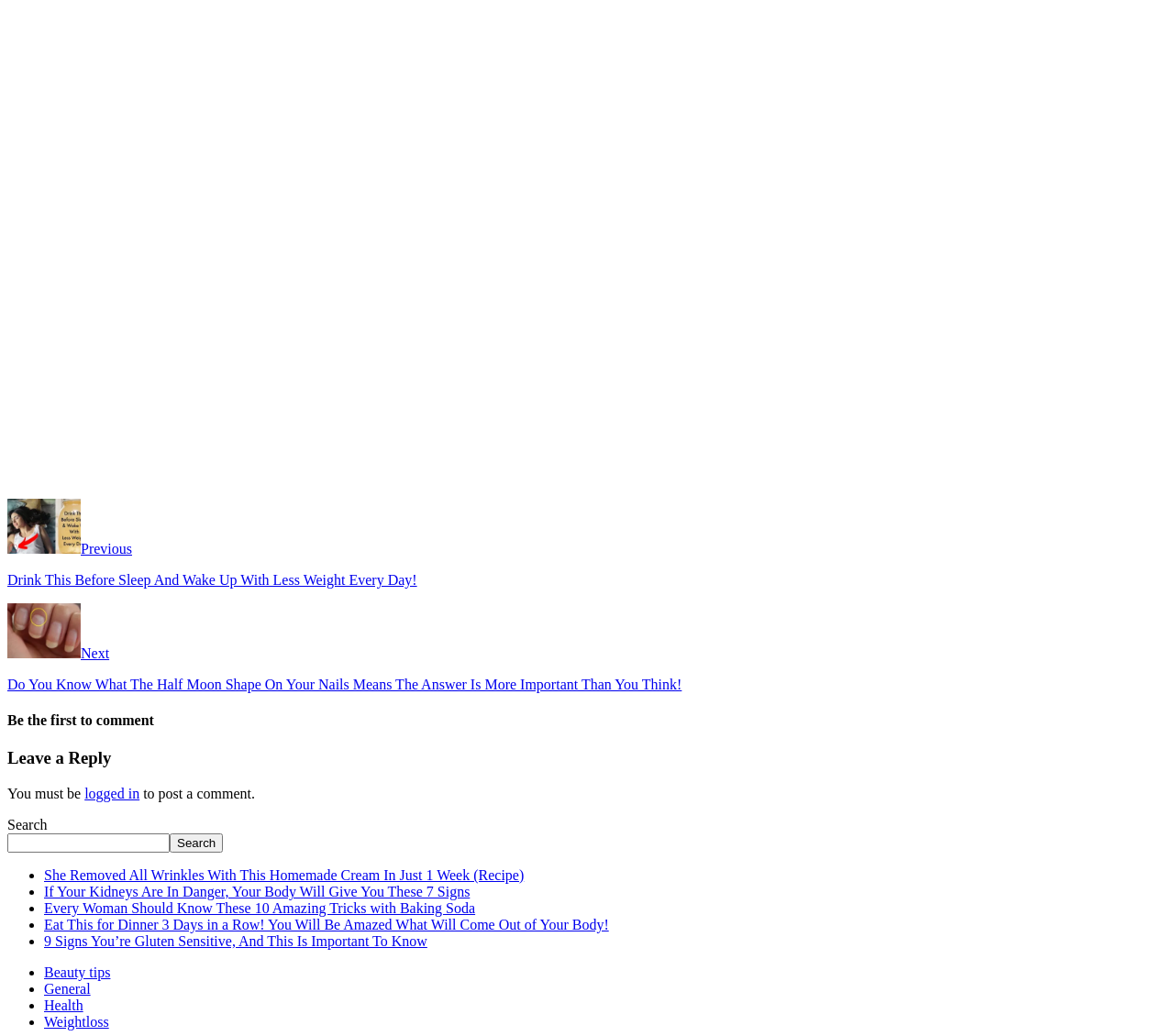Locate the bounding box coordinates of the item that should be clicked to fulfill the instruction: "Click on the 'Weightloss' link".

[0.038, 0.979, 0.093, 0.994]